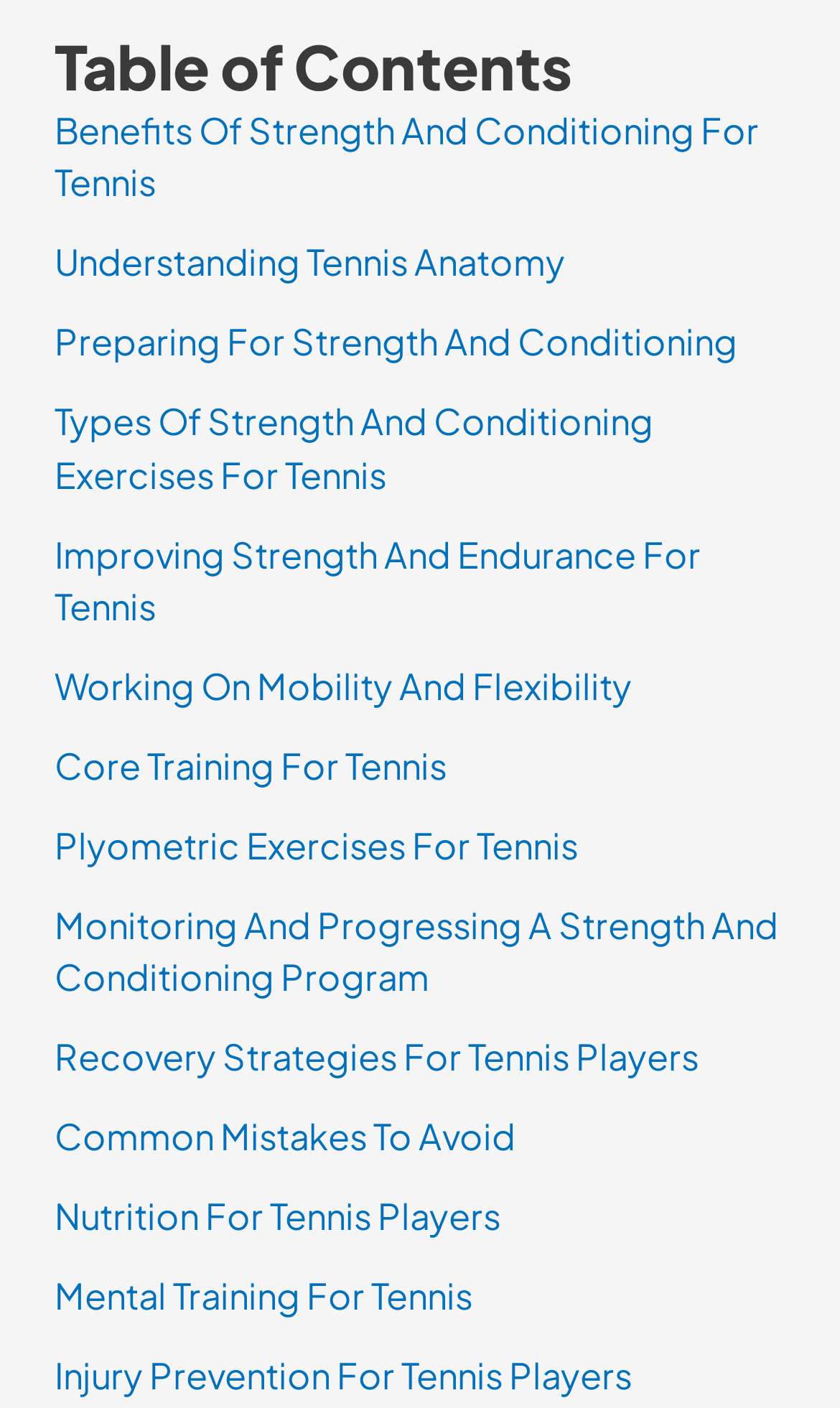Highlight the bounding box coordinates of the element you need to click to perform the following instruction: "Check common mistakes to avoid."

[0.065, 0.791, 0.614, 0.824]